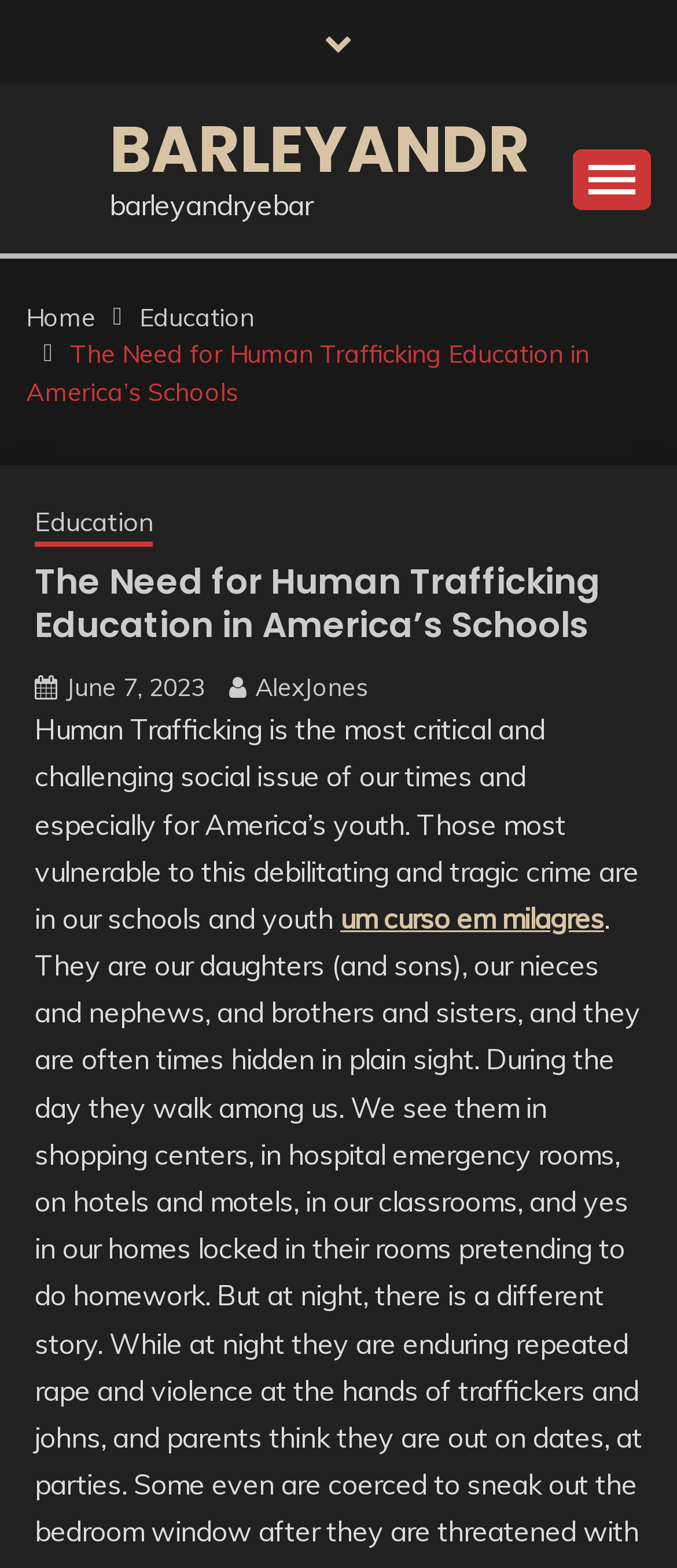What is the purpose of the breadcrumbs navigation?
From the image, provide a succinct answer in one word or a short phrase.

To show the page hierarchy